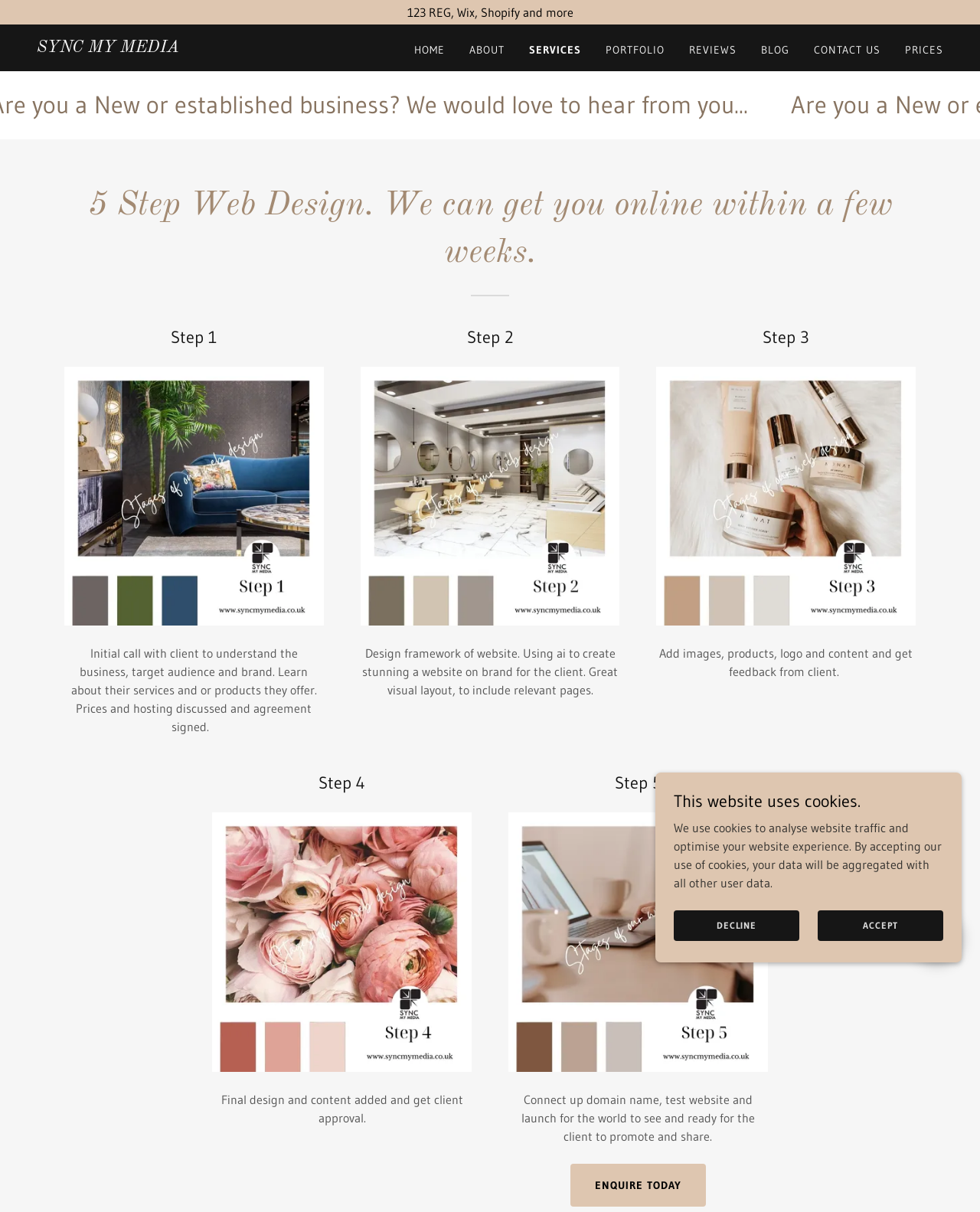Determine the bounding box coordinates for the area you should click to complete the following instruction: "Click the 'ENQUIRE TODAY' button".

[0.582, 0.96, 0.72, 0.995]